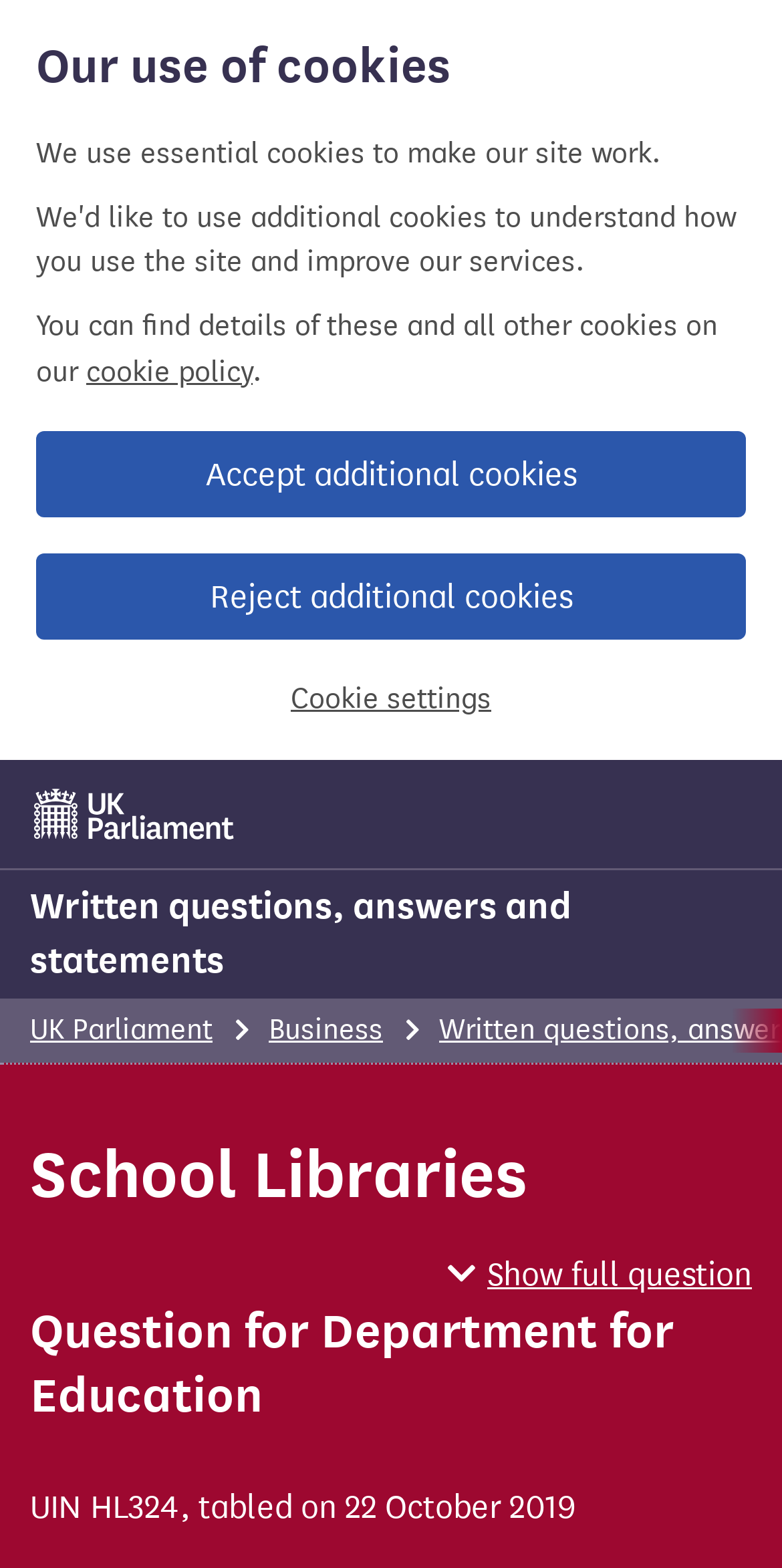Using the element description: "Show full question", determine the bounding box coordinates. The coordinates should be in the format [left, top, right, bottom], with values between 0 and 1.

[0.572, 0.795, 0.962, 0.83]